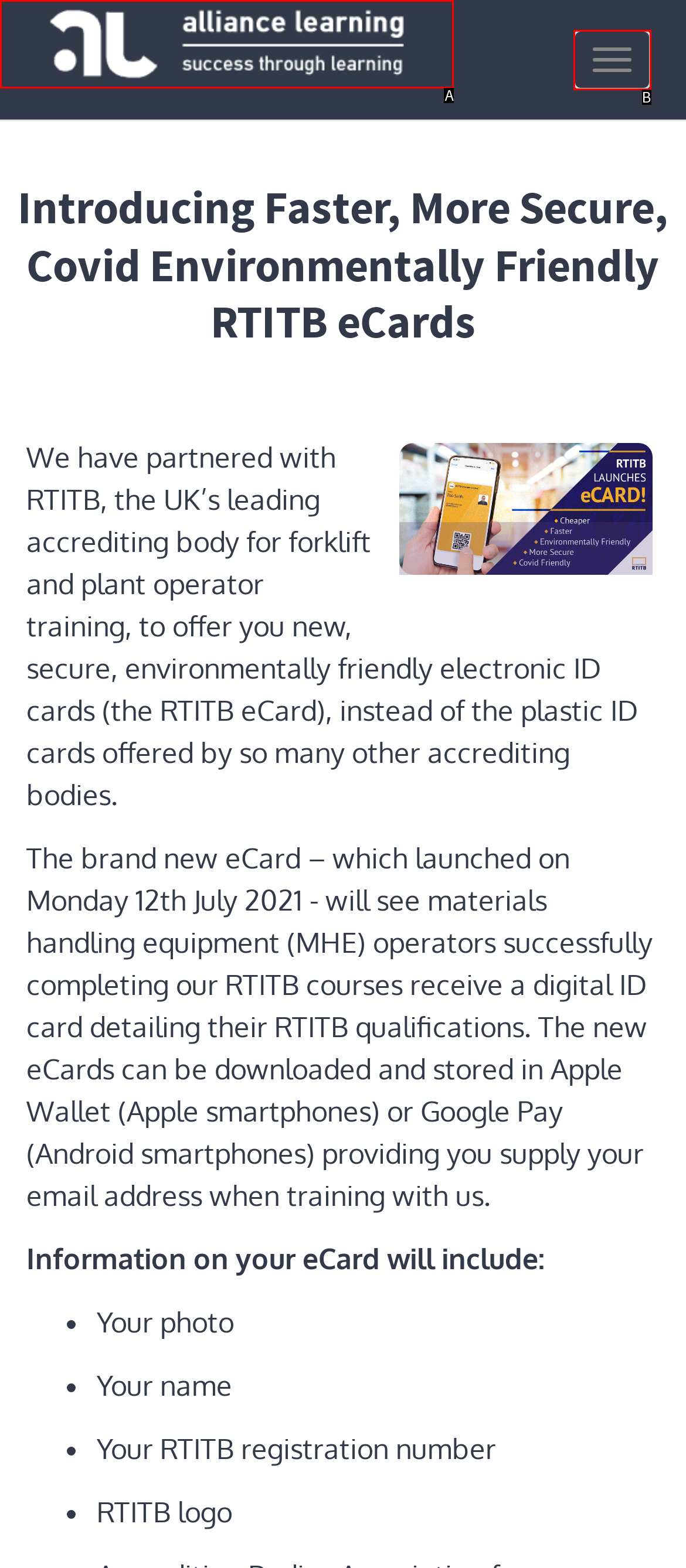Tell me which one HTML element best matches the description: Toggle navigation Answer with the option's letter from the given choices directly.

B